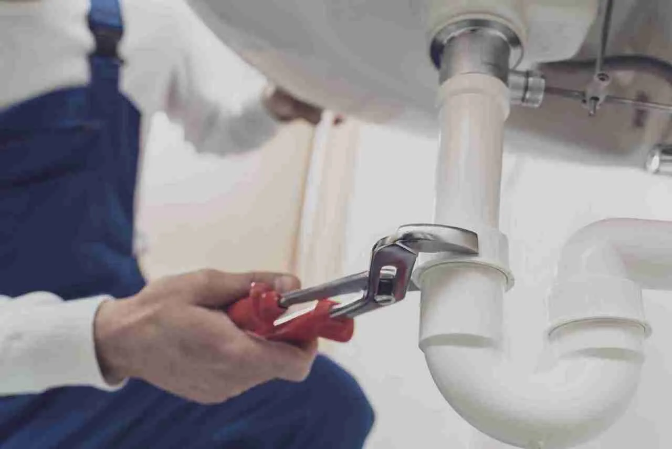Describe all the elements in the image with great detail.

The image depicts a skilled plumber in the midst of performing essential plumbing work. Dressed in a blue uniform, the plumber is using a wrench to adjust a white PVC pipe under a sink. This type of hands-on maintenance is crucial for ensuring the smooth operation of plumbing systems, particularly in commercial settings where infrastructure issues can significantly impact business productivity. As part of the services offered by Finest Plumbing Group, professionals like this plumber conduct detailed inspections and promptly address any plumbing concerns, utilizing advanced technologies to resolve issues efficiently and maintain optimal conditions in work environments.